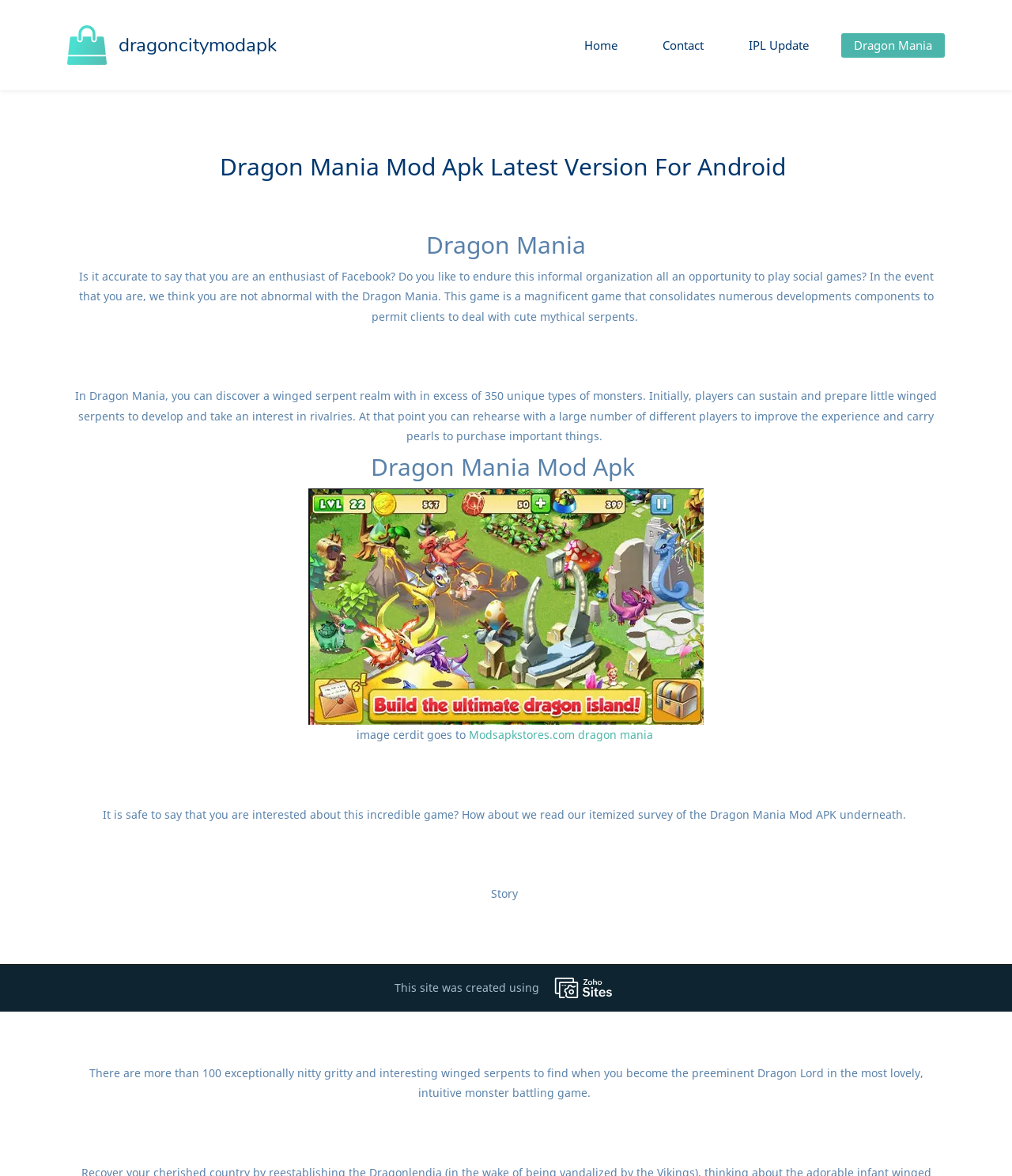What is the name of the game described on this webpage?
Please provide a single word or phrase in response based on the screenshot.

Dragon Mania